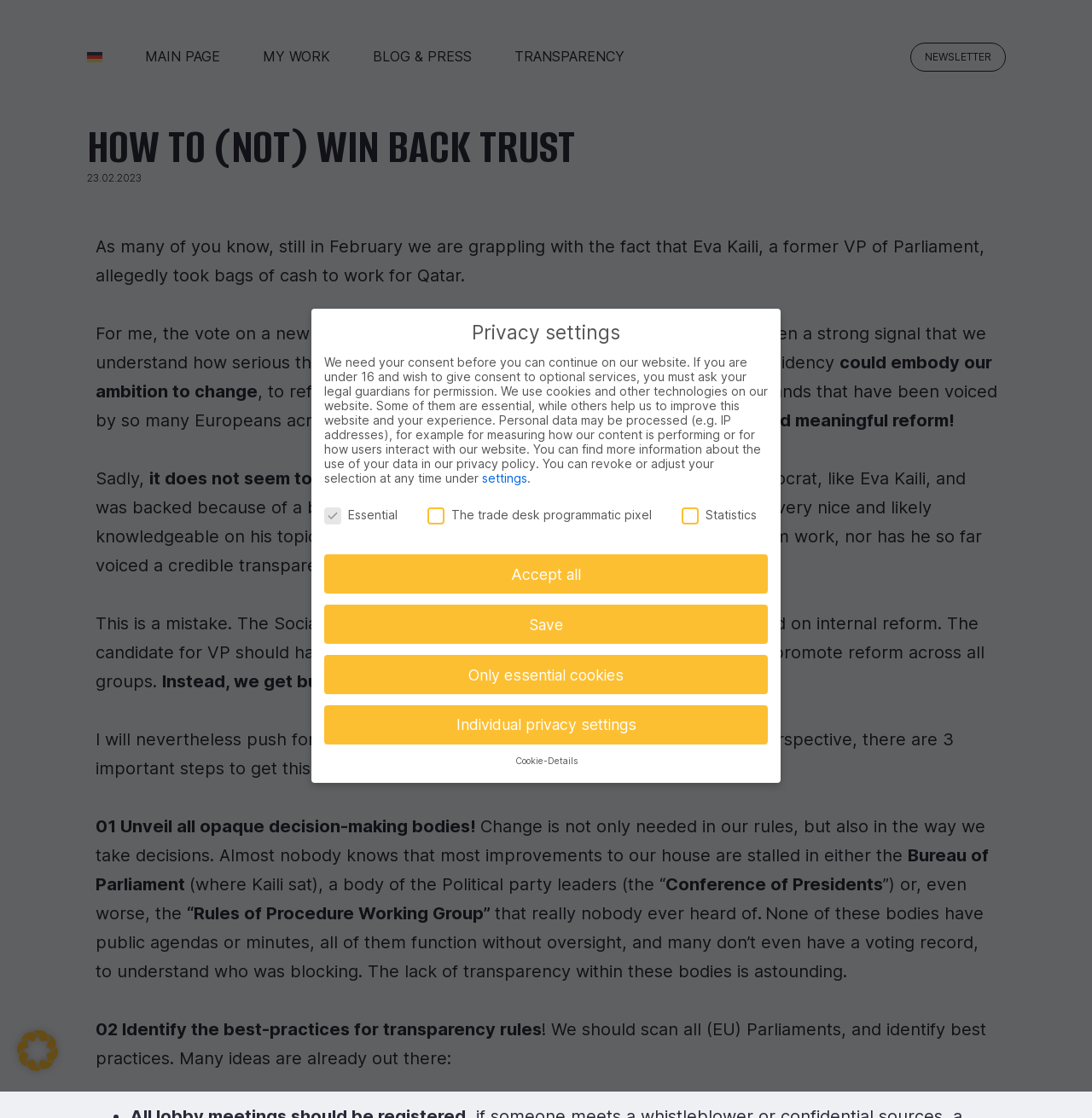Give a detailed account of the webpage's layout and content.

This webpage is a blog post titled "How to (not) win back trust" by Damian Boeselager. At the top of the page, there are several links to navigate to different sections of the website, including "German", "MAIN PAGE", "MY WORK", "BLOG & PRESS", "TRANSPARENCY", and "NEWSLETTER". 

Below the navigation links, there is a heading that displays the title of the blog post, accompanied by a timestamp indicating that it was published on February 23, 2023. 

The main content of the blog post is a lengthy article discussing the importance of transparency and reform in the European Parliament. The article is divided into several paragraphs, with the author expressing their disappointment and frustration with the current state of affairs. 

Throughout the article, there are no images, but there are several sections with bolded text, highlighting key points and quotes. The author outlines three important steps to win back trust, including unveiling opaque decision-making bodies, identifying best practices for transparency rules, and implementing meaningful reforms.

At the bottom of the page, there is a section dedicated to privacy settings, where users can adjust their cookie preferences. This section includes several checkboxes and buttons to customize privacy settings, as well as a link to learn more about the website's privacy policy.

Finally, there is a link to open cookie preferences at the very bottom of the page, accompanied by a small icon.